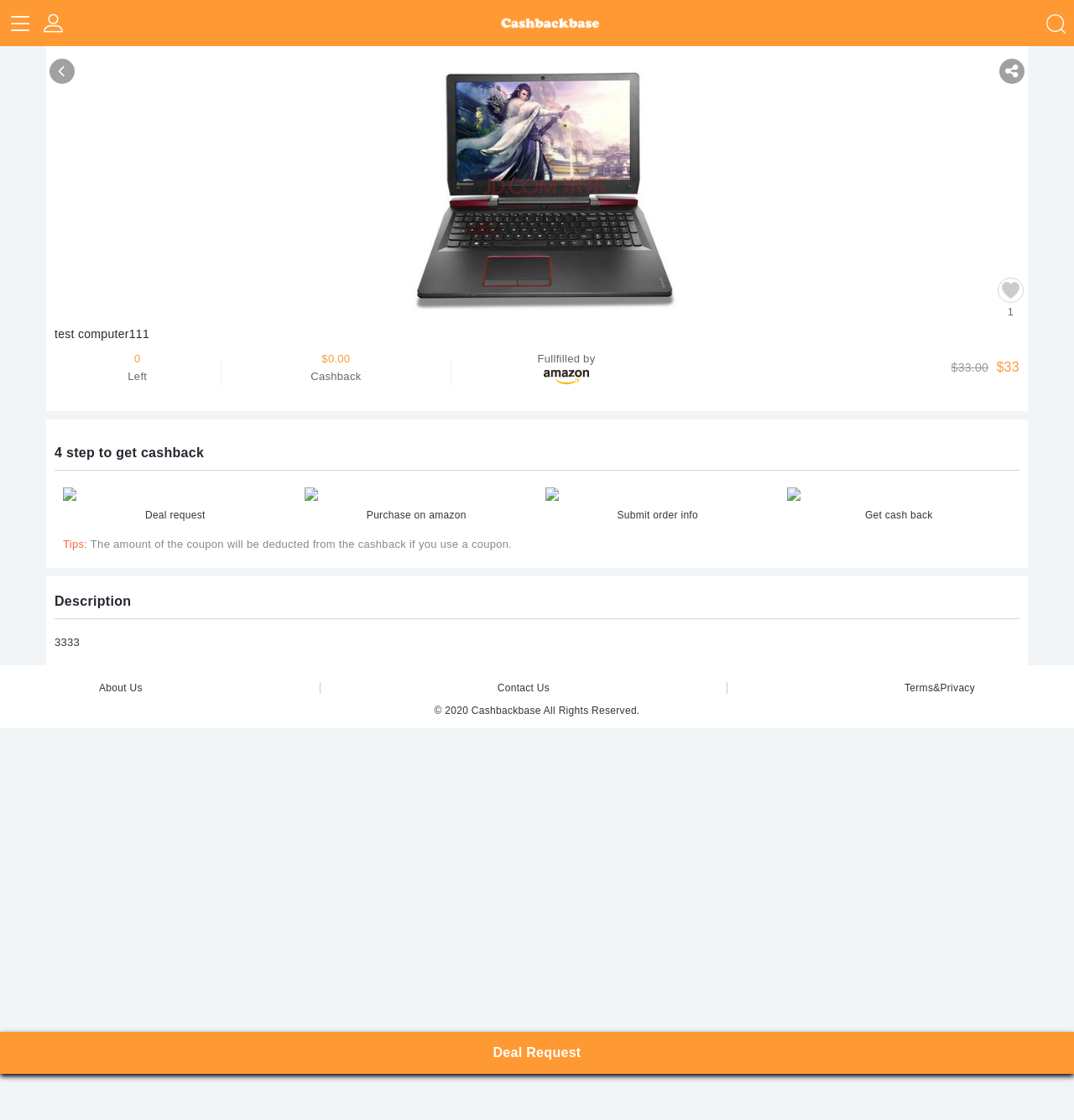What is the cashback amount?
Answer with a single word or short phrase according to what you see in the image.

$0.00